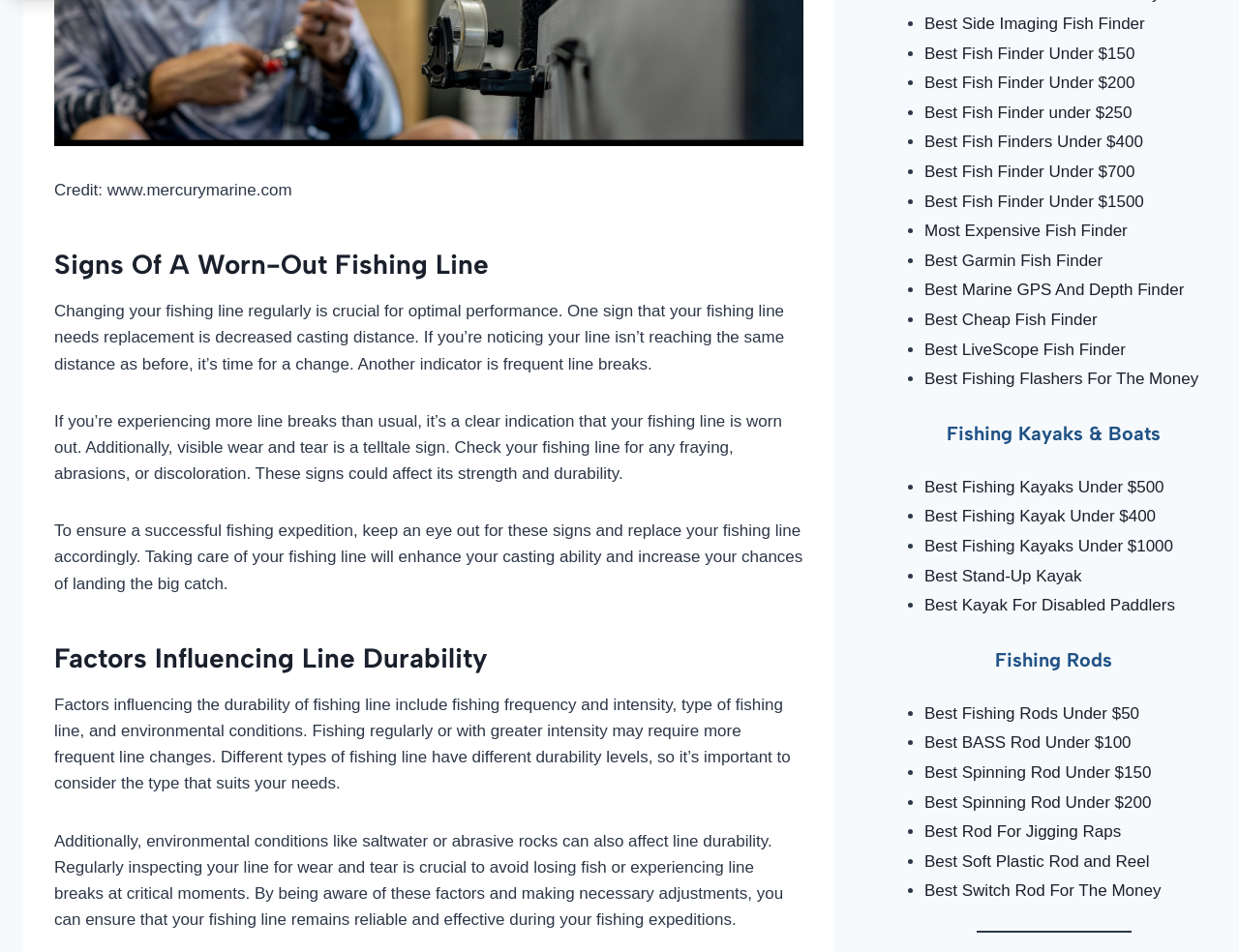Please determine the bounding box of the UI element that matches this description: Most Expensive Fish Finder. The coordinates should be given as (top-left x, top-left y, bottom-right x, bottom-right y), with all values between 0 and 1.

[0.746, 0.233, 0.91, 0.252]